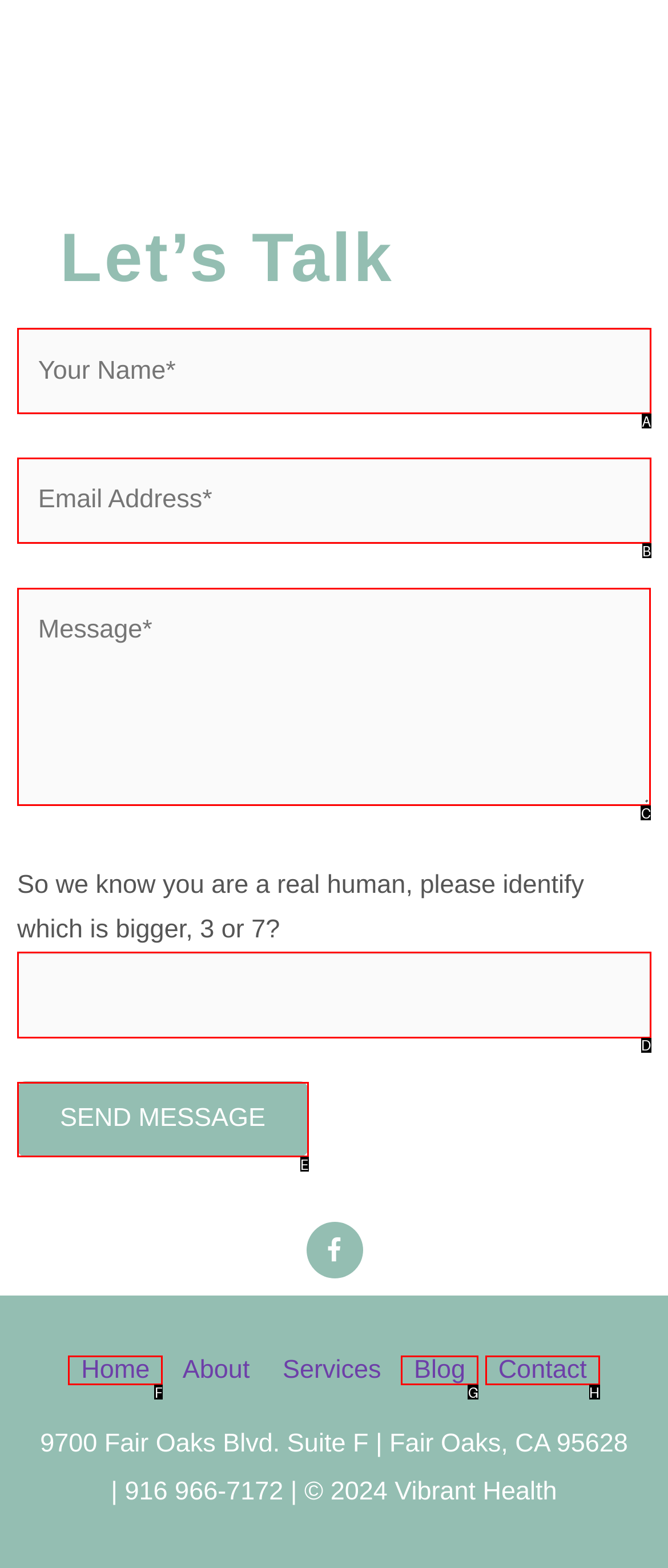Identify the correct HTML element to click for the task: Write your message. Provide the letter of your choice.

C